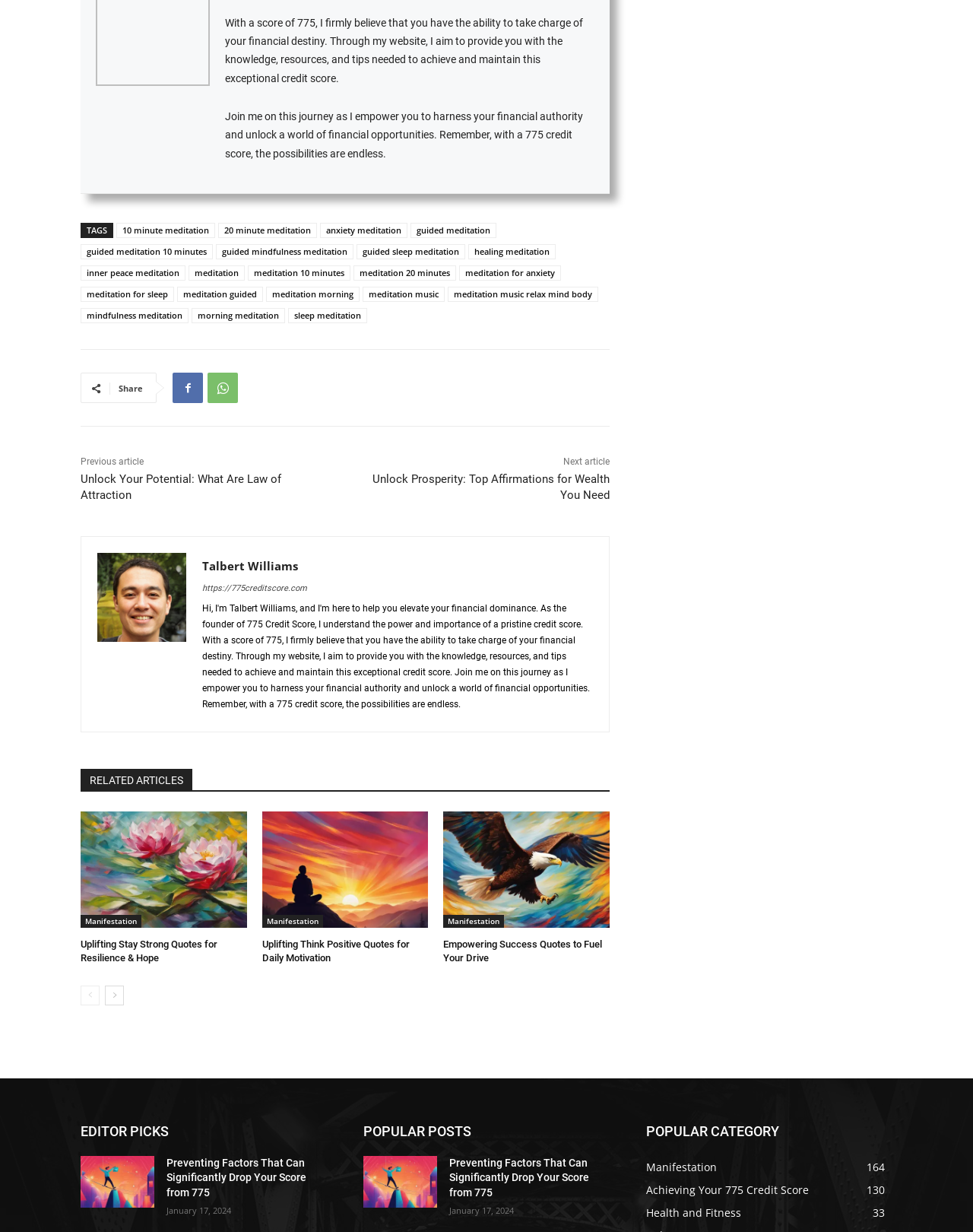Specify the bounding box coordinates of the element's area that should be clicked to execute the given instruction: "Learn about the festival history". The coordinates should be four float numbers between 0 and 1, i.e., [left, top, right, bottom].

None